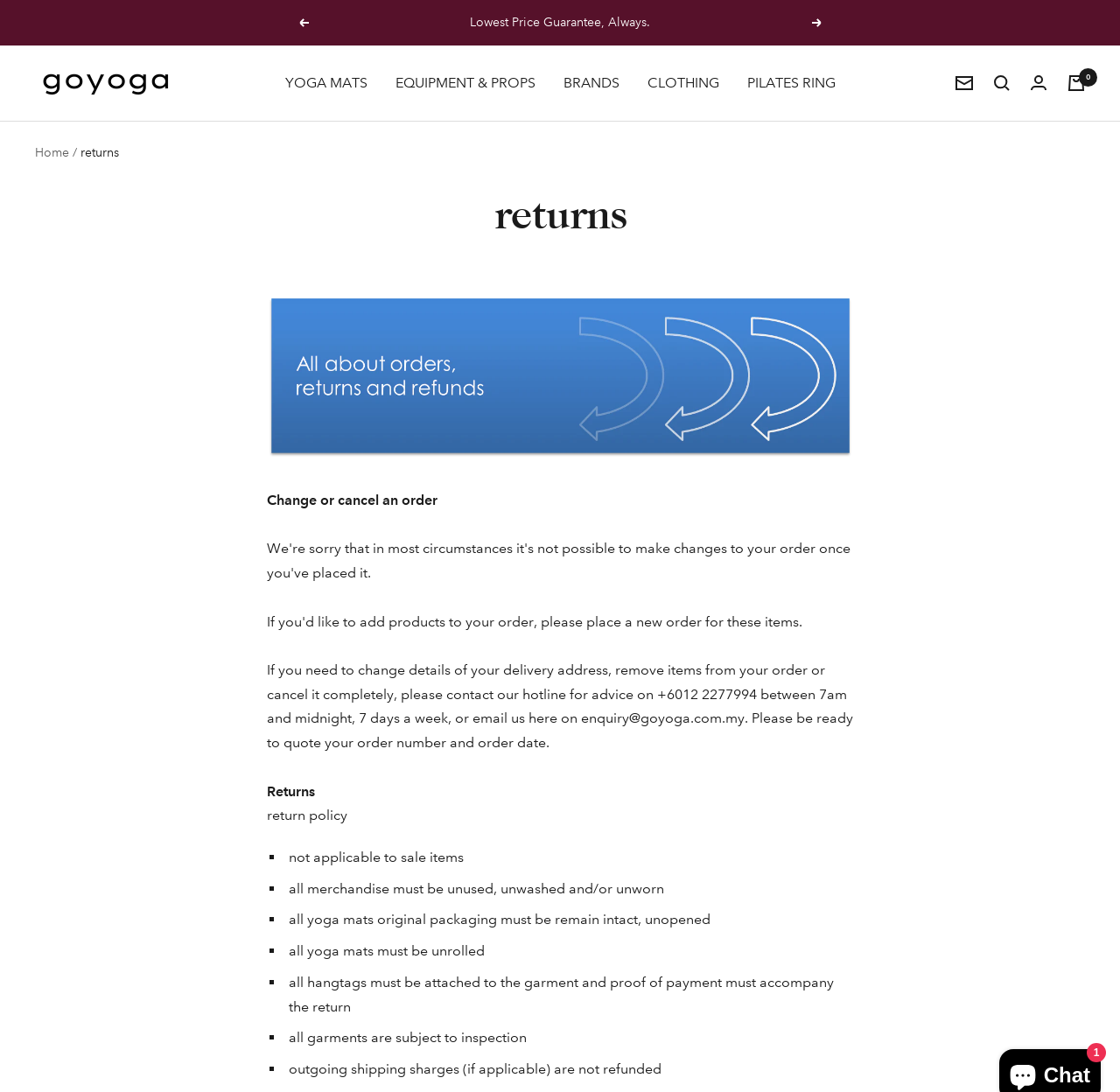What is the condition for returning yoga mats? Analyze the screenshot and reply with just one word or a short phrase.

Original packaging must remain intact, unopened